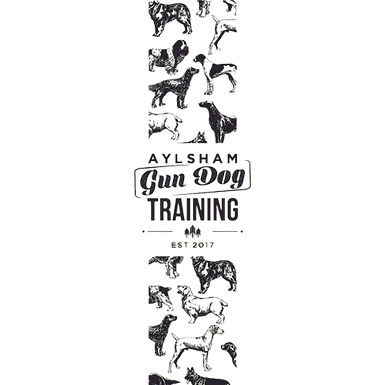What type of dogs does Aylsham Gun Dog Training specialize in?
Look at the image and respond with a one-word or short phrase answer.

Gun dogs